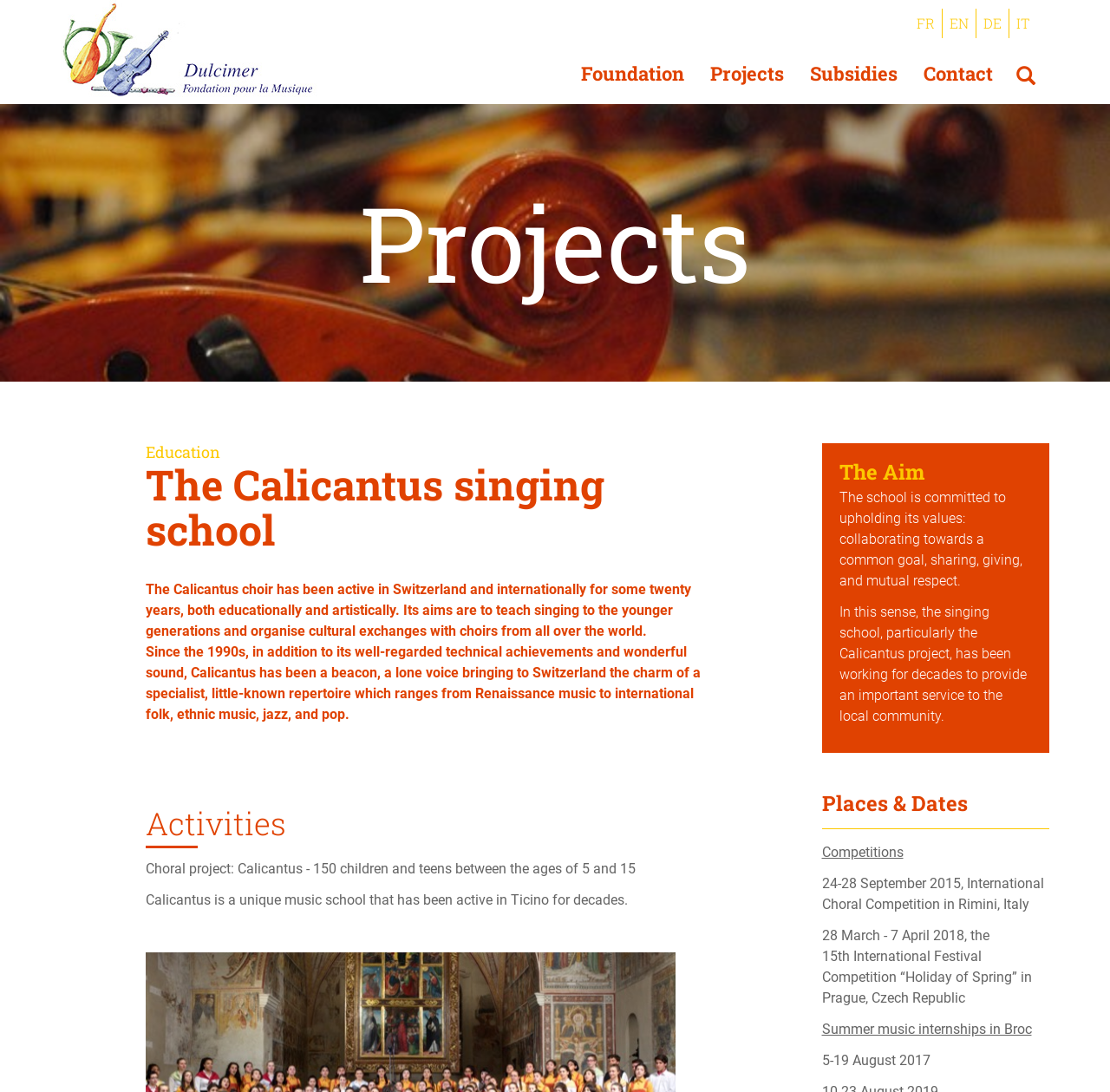What is the name of the music school?
Answer the question with a single word or phrase, referring to the image.

Calicantus